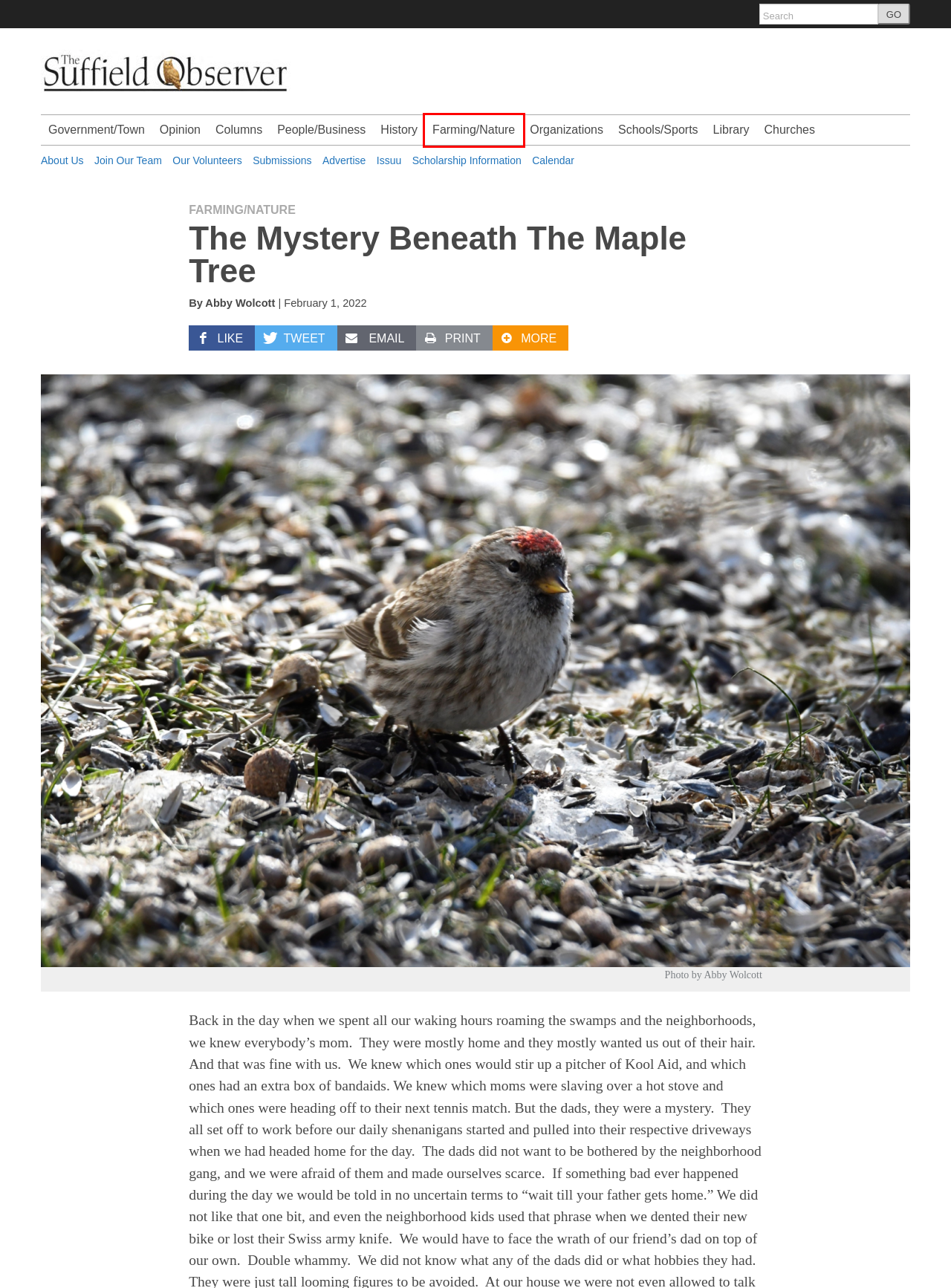Look at the screenshot of a webpage where a red bounding box surrounds a UI element. Your task is to select the best-matching webpage description for the new webpage after you click the element within the bounding box. The available options are:
A. Churches - The Suffield Observer
B. Join Our Team - The Suffield Observer
C. Library - The Suffield Observer
D. Our Volunteers - The Suffield Observer
E. Farming/Nature - The Suffield Observer
F. History - The Suffield Observer
G. Submissions - The Suffield Observer
H. People/Business - The Suffield Observer

E